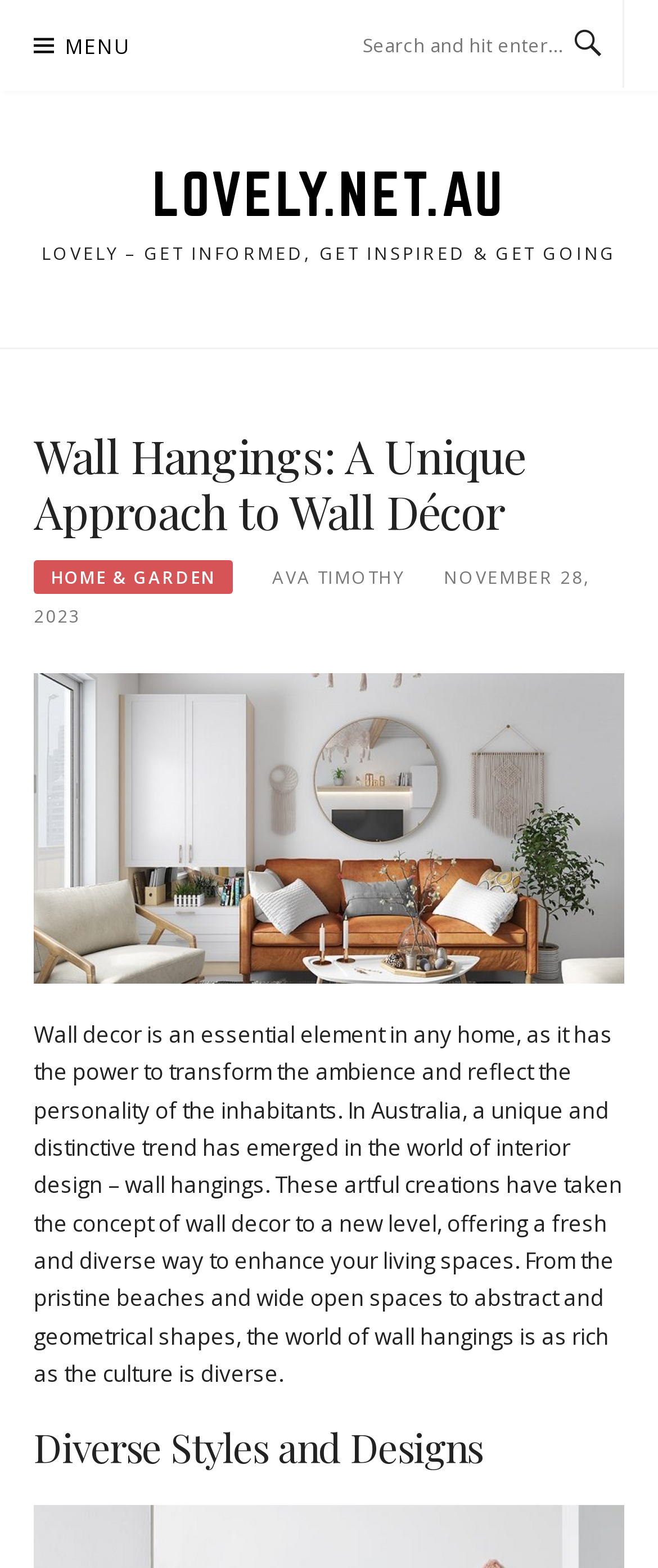Answer the question using only one word or a concise phrase: What is the website's name?

Lovely.net.au